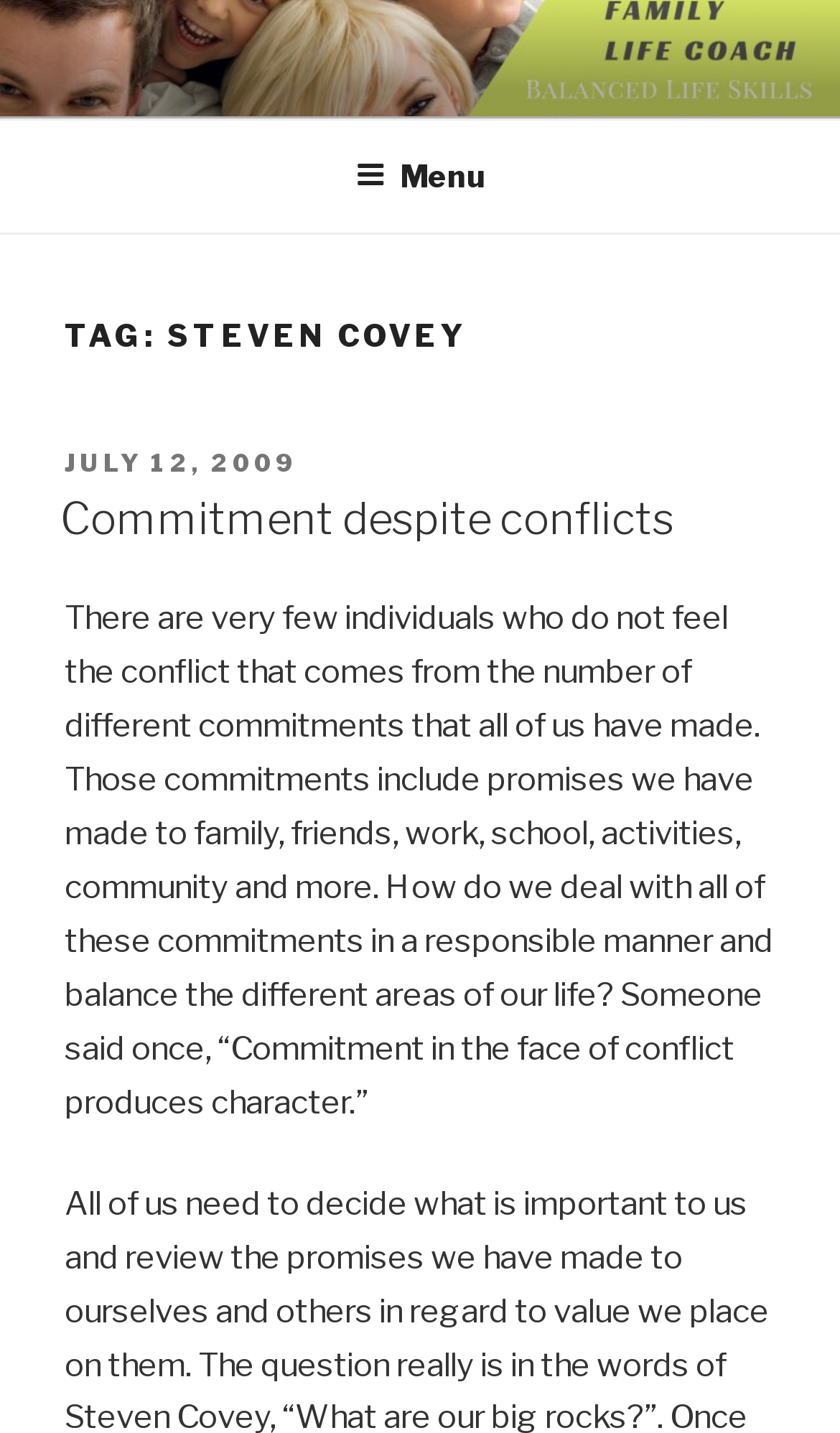Extract the bounding box coordinates for the described element: "Menu". The coordinates should be represented as four float numbers between 0 and 1: [left, top, right, bottom].

[0.386, 0.086, 0.614, 0.159]